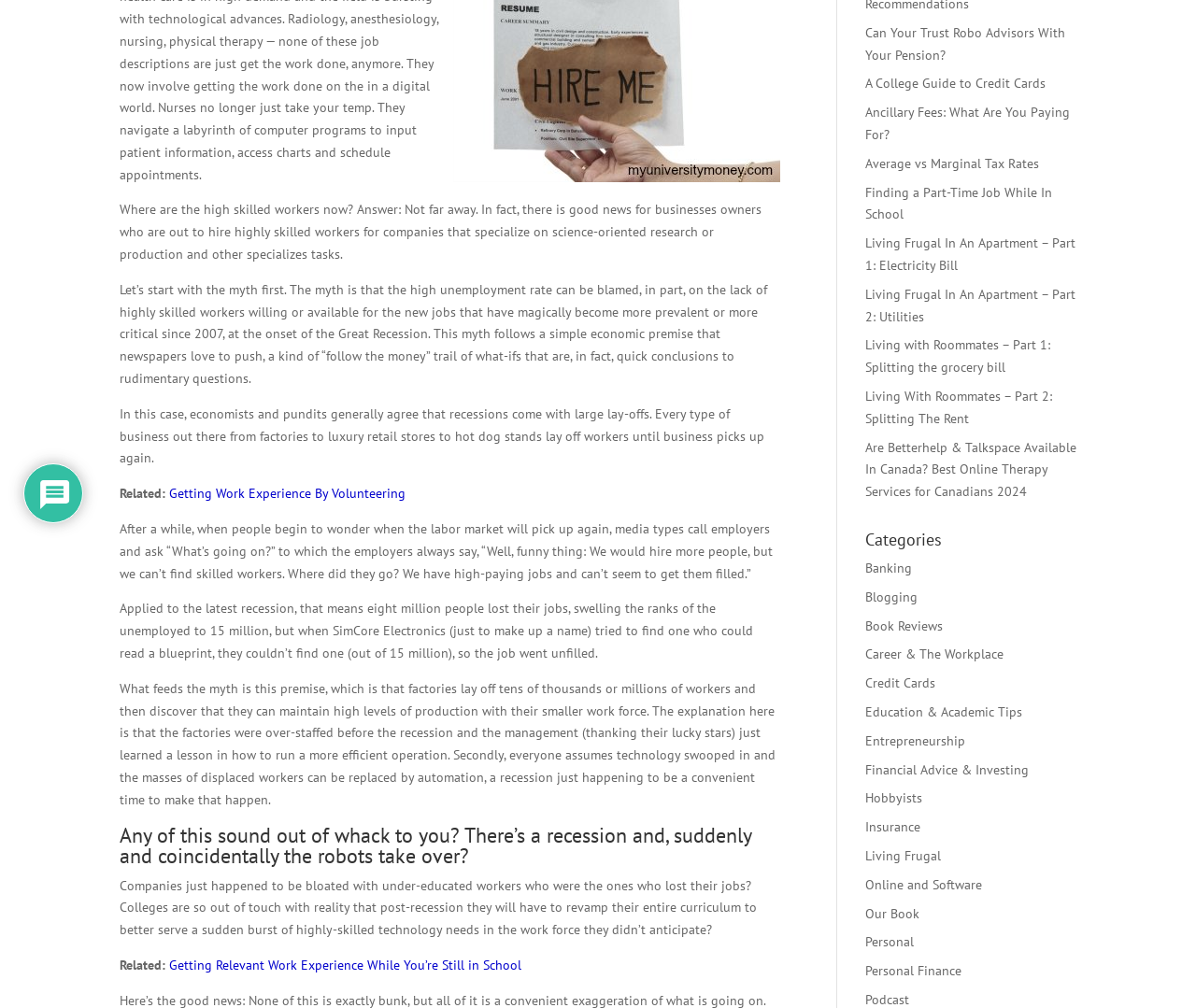Find and provide the bounding box coordinates for the UI element described with: "Book Reviews".

[0.723, 0.616, 0.788, 0.633]